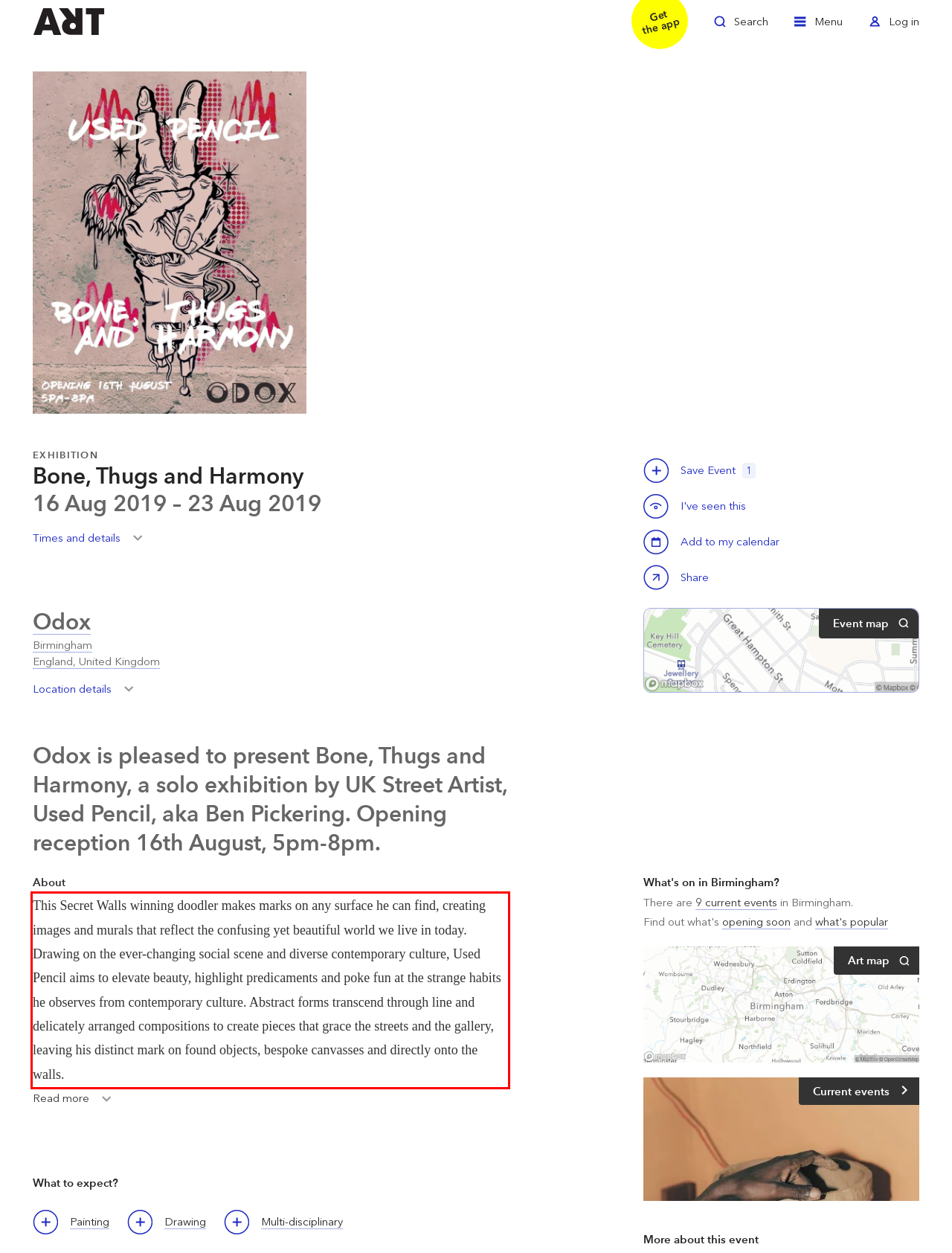Using the provided webpage screenshot, identify and read the text within the red rectangle bounding box.

This Secret Walls winning doodler makes marks on any surface he can find, creating images and murals that reflect the confusing yet beautiful world we live in today. Drawing on the ever-changing social scene and diverse contemporary culture, Used Pencil aims to elevate beauty, highlight predicaments and poke fun at the strange habits he observes from contemporary culture. Abstract forms transcend through line and delicately arranged compositions to create pieces that grace the streets and the gallery, leaving his distinct mark on found objects, bespoke canvasses and directly onto the walls.